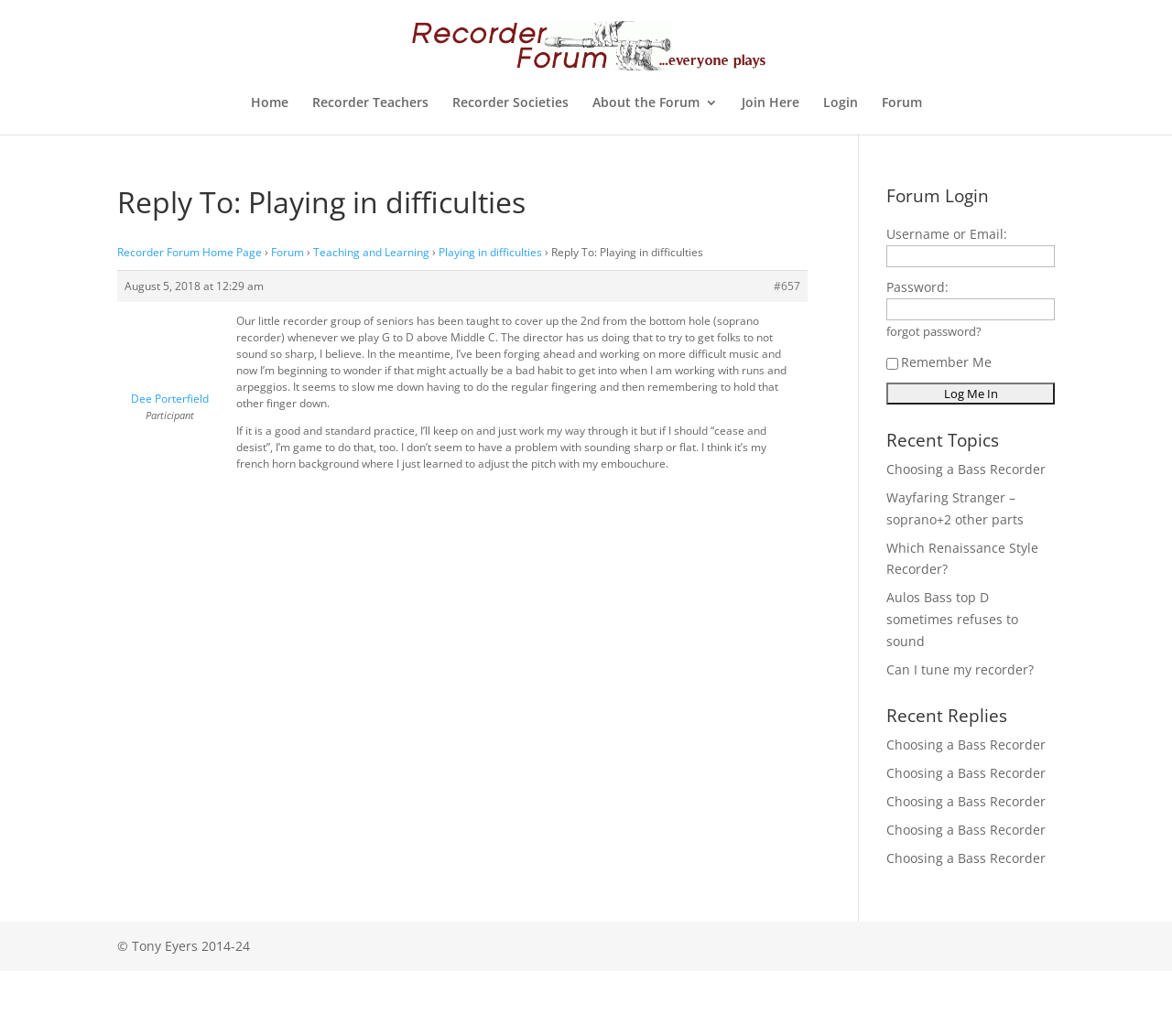How many links are there in the 'Recent Topics' section?
Please give a detailed answer to the question using the information shown in the image.

The 'Recent Topics' section is located at the bottom-right corner of the webpage, and it contains 5 links, namely 'Choosing a Bass Recorder', 'Wayfaring Stranger – soprano+2 other parts', 'Which Renaissance Style Recorder?', 'Aulos Bass top D sometimes refuses to sound', and 'Can I tune my recorder?'.